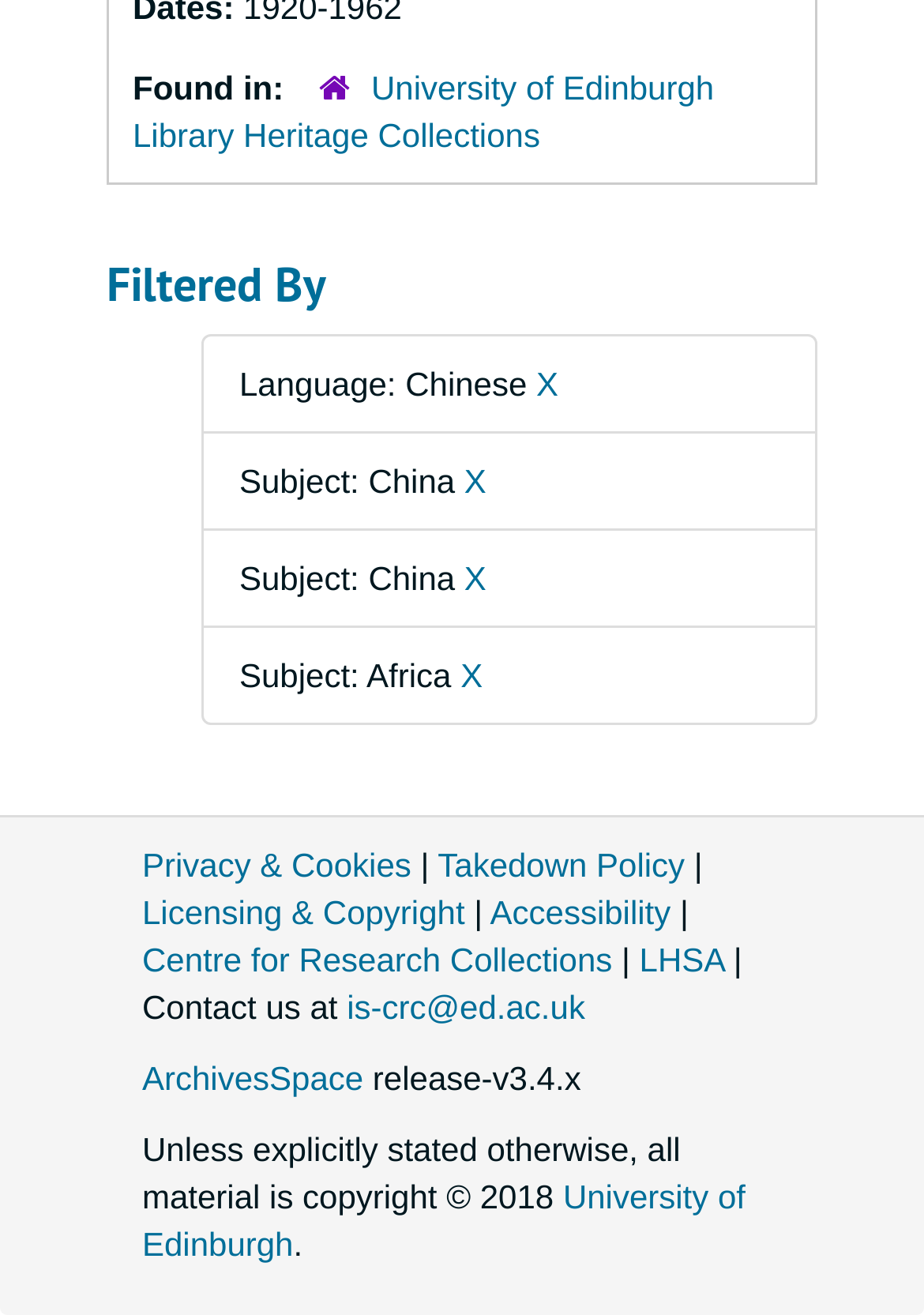Please provide the bounding box coordinates for the element that needs to be clicked to perform the instruction: "Read about USPTO Workshop Helps DIY Inventors Understand Claims". The coordinates must consist of four float numbers between 0 and 1, formatted as [left, top, right, bottom].

None